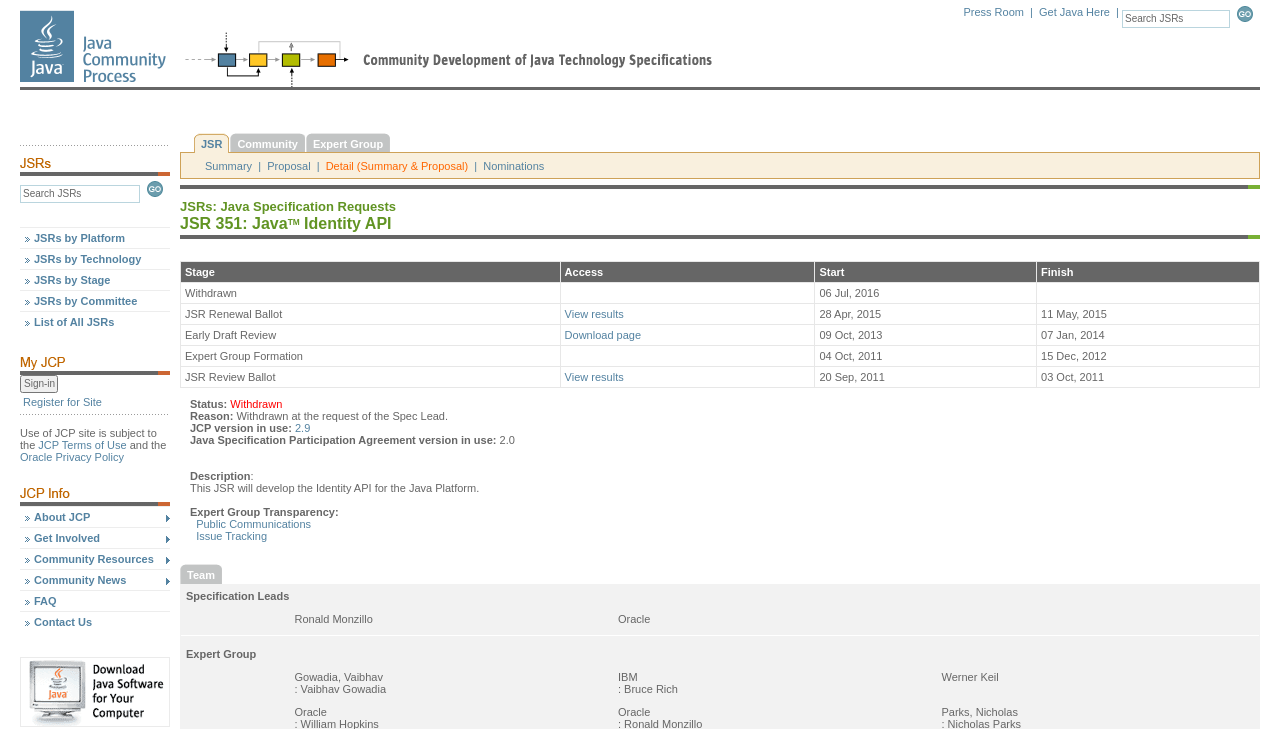Respond to the following question with a brief word or phrase:
How many stages are listed for JSR 351?

5